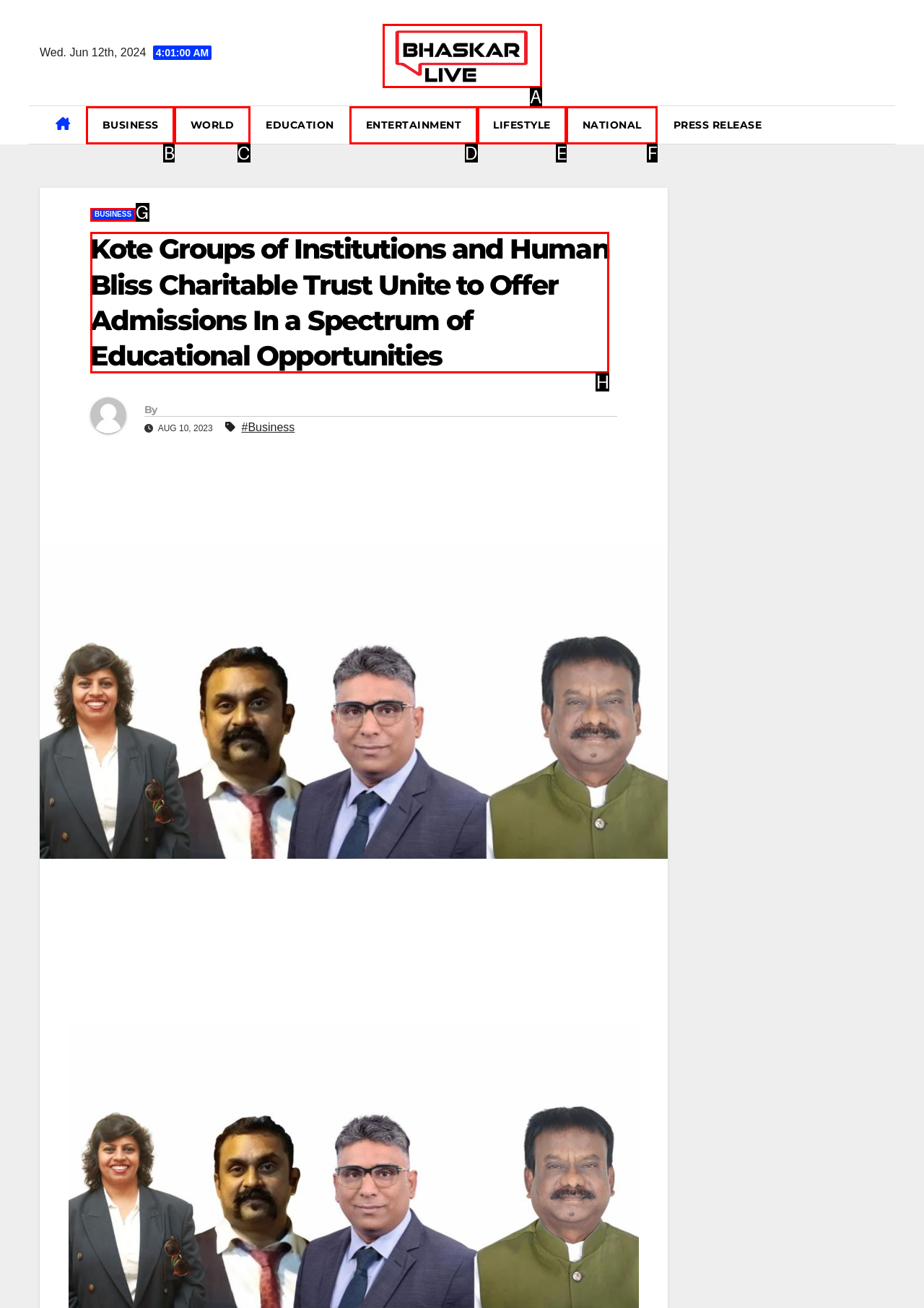Given the description: World, choose the HTML element that matches it. Indicate your answer with the letter of the option.

C